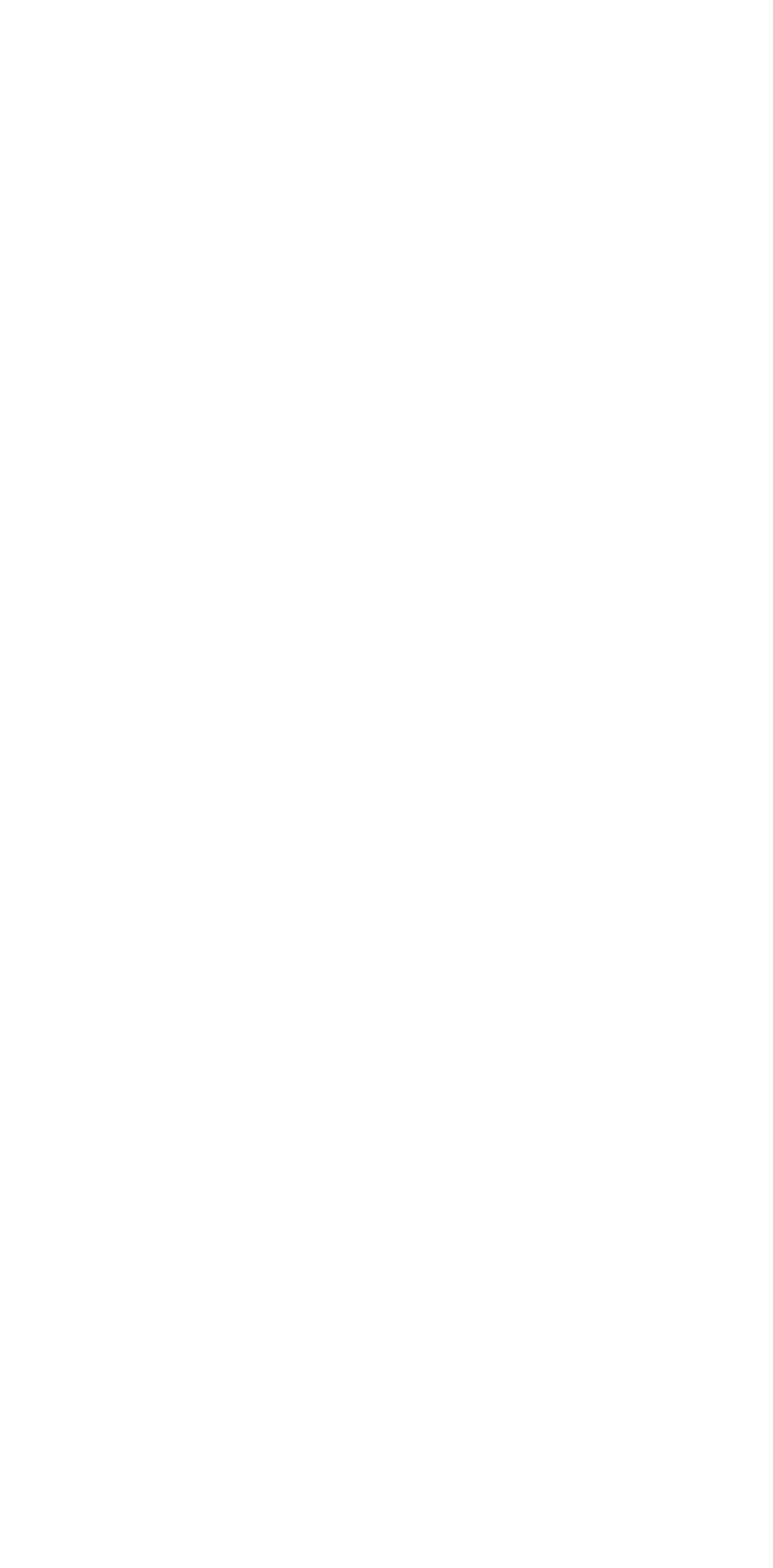Please determine the bounding box coordinates of the section I need to click to accomplish this instruction: "Find a dealer with BETA USA".

[0.041, 0.944, 0.933, 0.989]